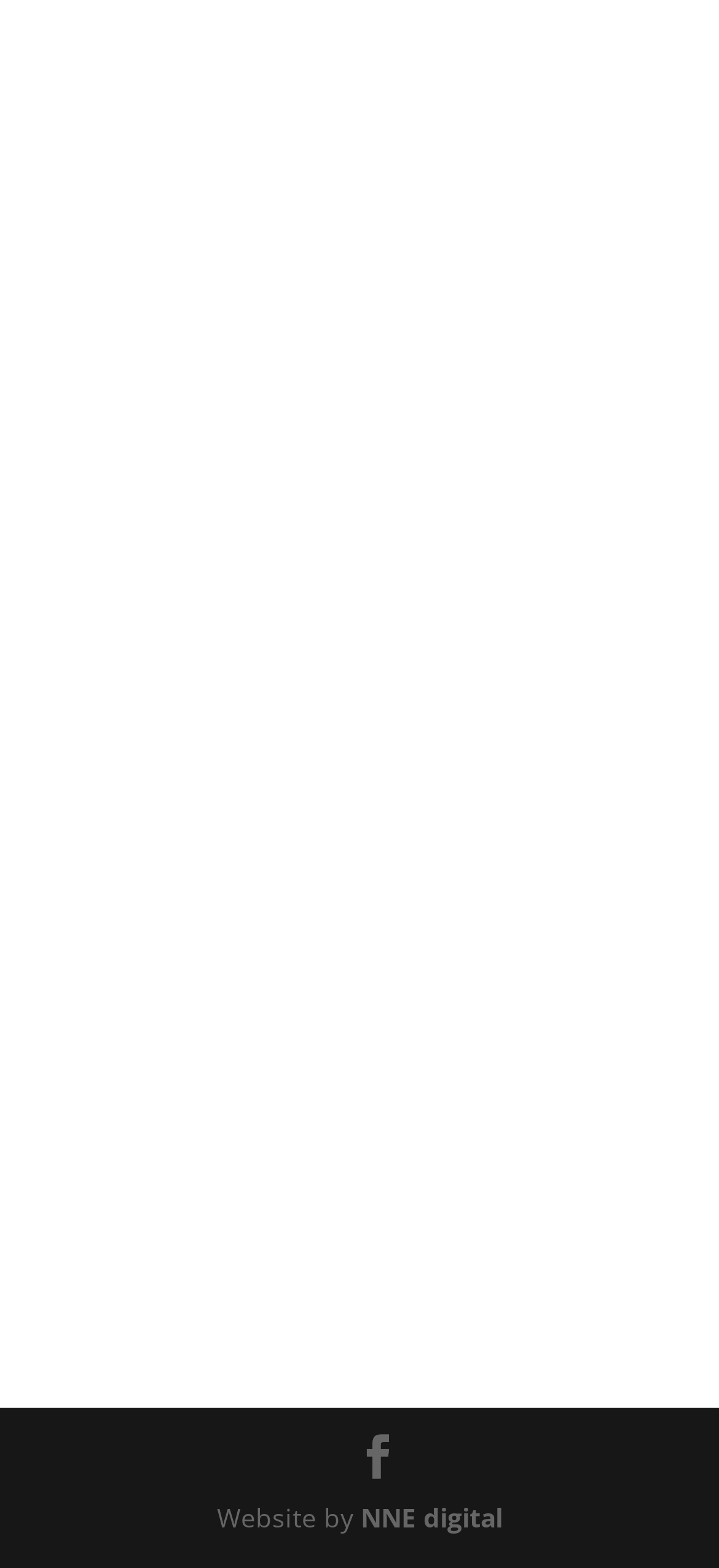Based on the image, please elaborate on the answer to the following question:
What is the day when the business is closed?

I found the hours of operation section on the webpage, which lists the hours for each day of the week. According to the section, the business is closed on Sunday.